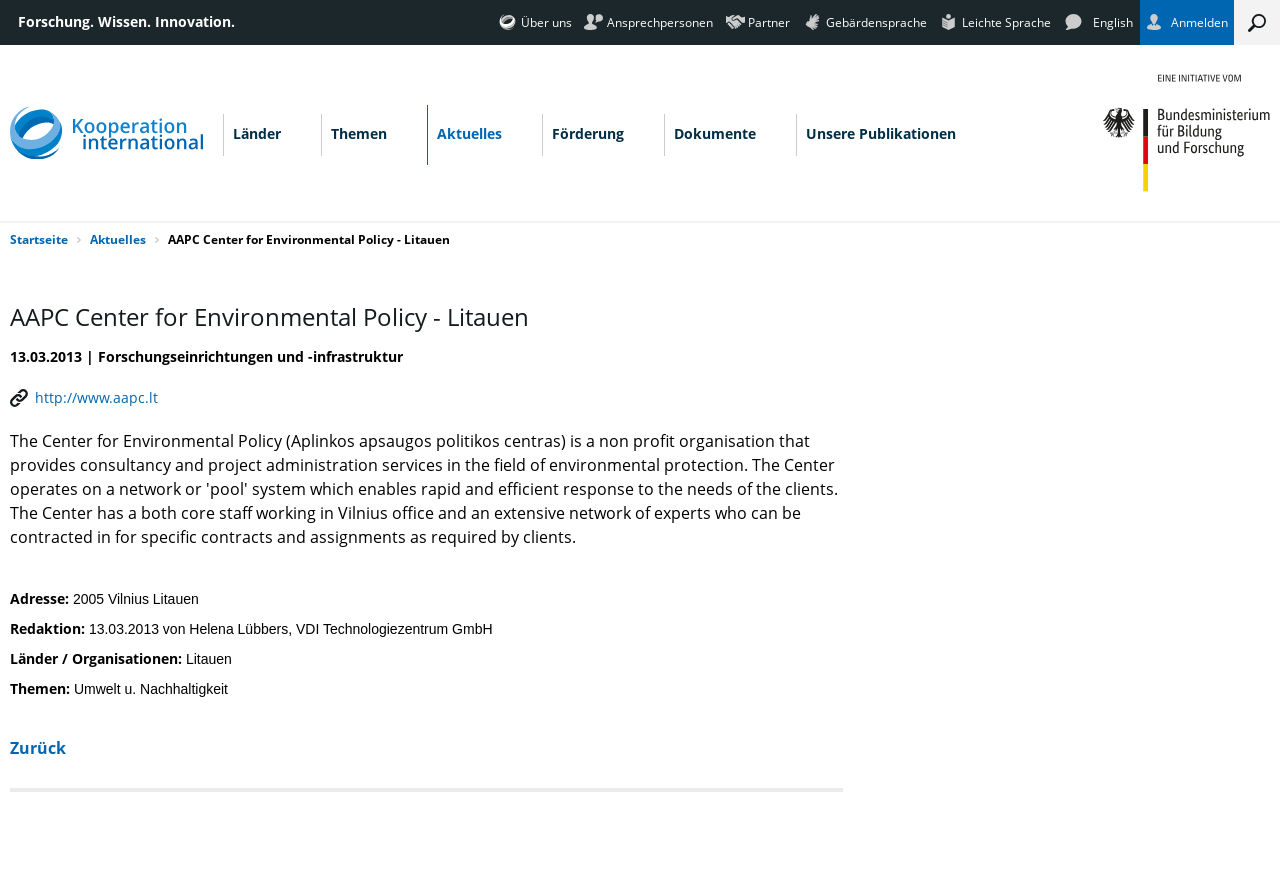Identify the bounding box coordinates for the element you need to click to achieve the following task: "Click on Länder". The coordinates must be four float values ranging from 0 to 1, formatted as [left, top, right, bottom].

[0.174, 0.13, 0.251, 0.178]